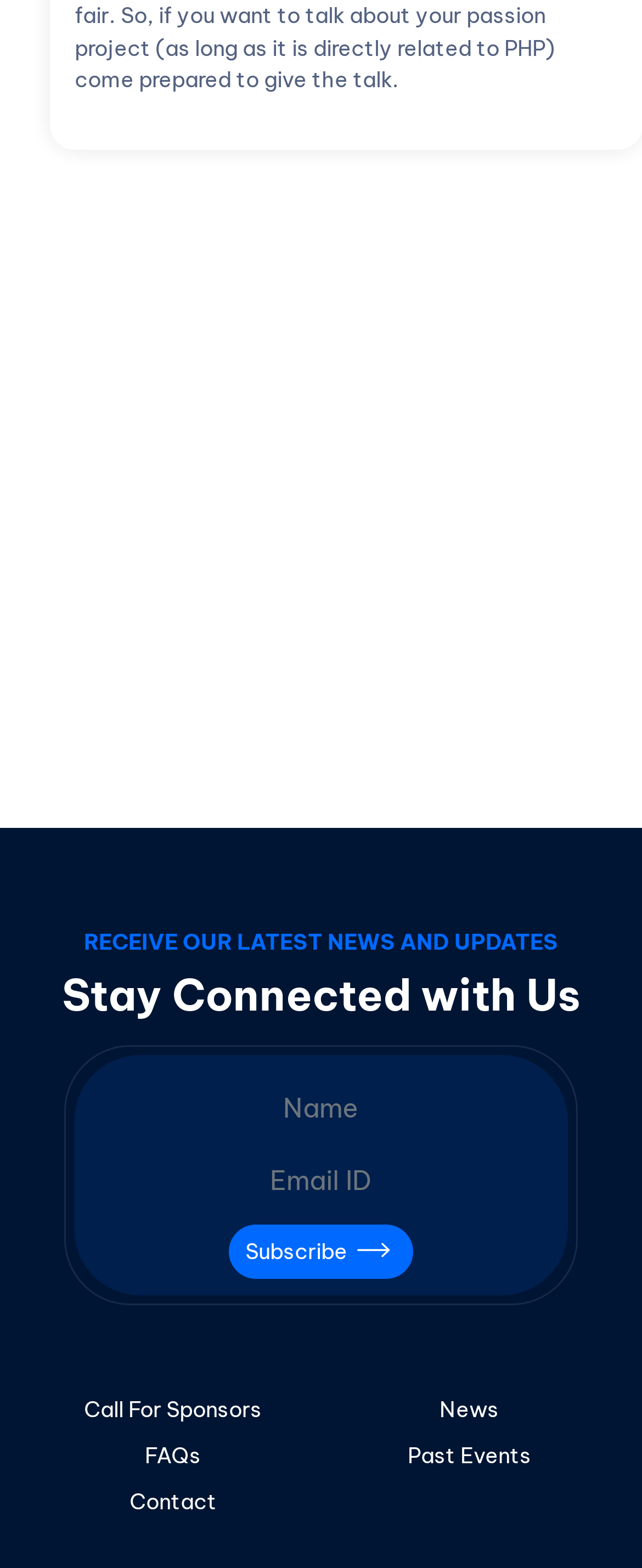Please provide a detailed answer to the question below by examining the image:
What is the theme of the image at the top of the page?

The image at the top of the page with the text 'Lets go' suggests a theme of travel or adventure, which may be related to the content or purpose of the webpage.